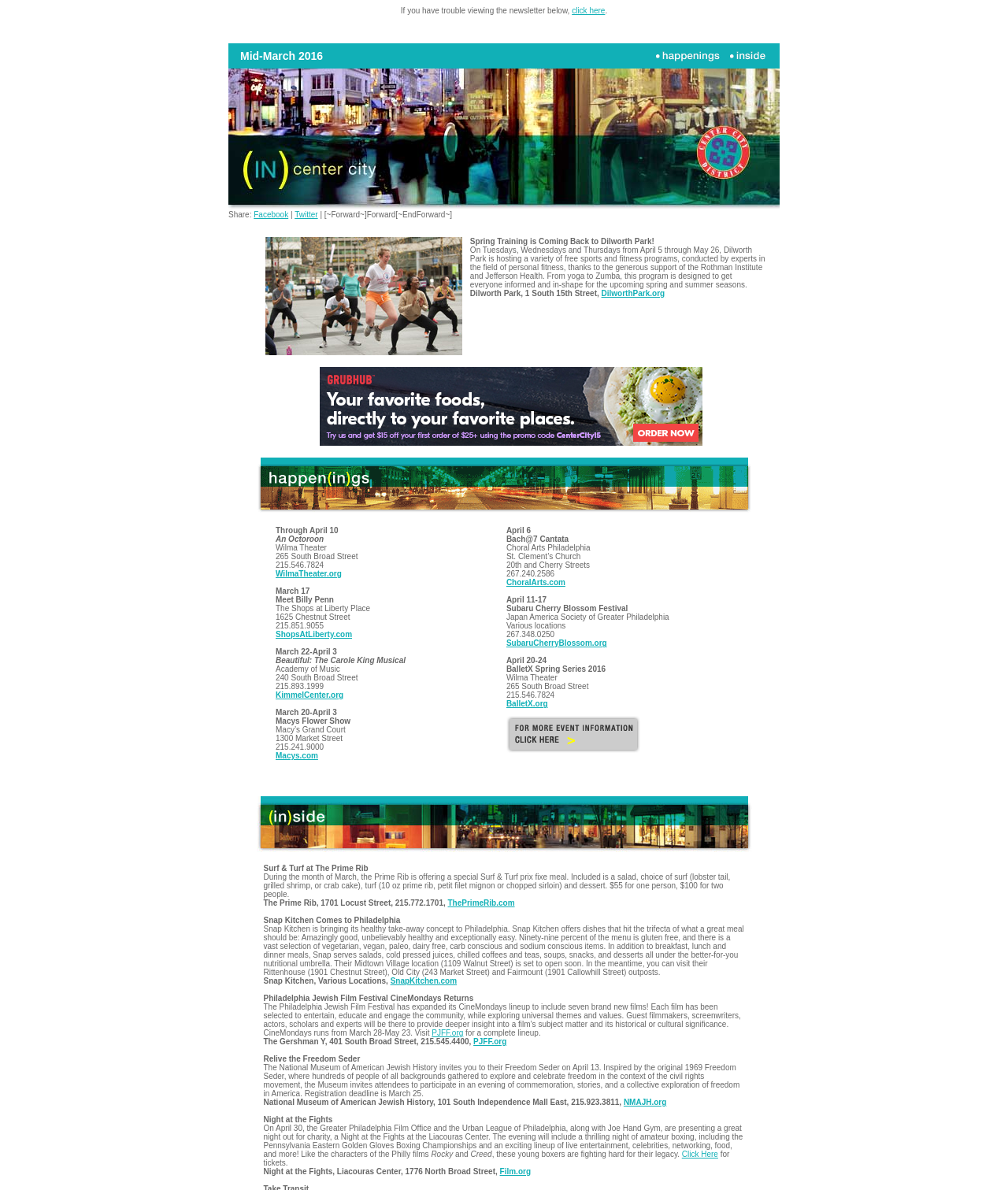What is the address of the Wilma Theater?
Give a single word or phrase as your answer by examining the image.

265 South Broad Street